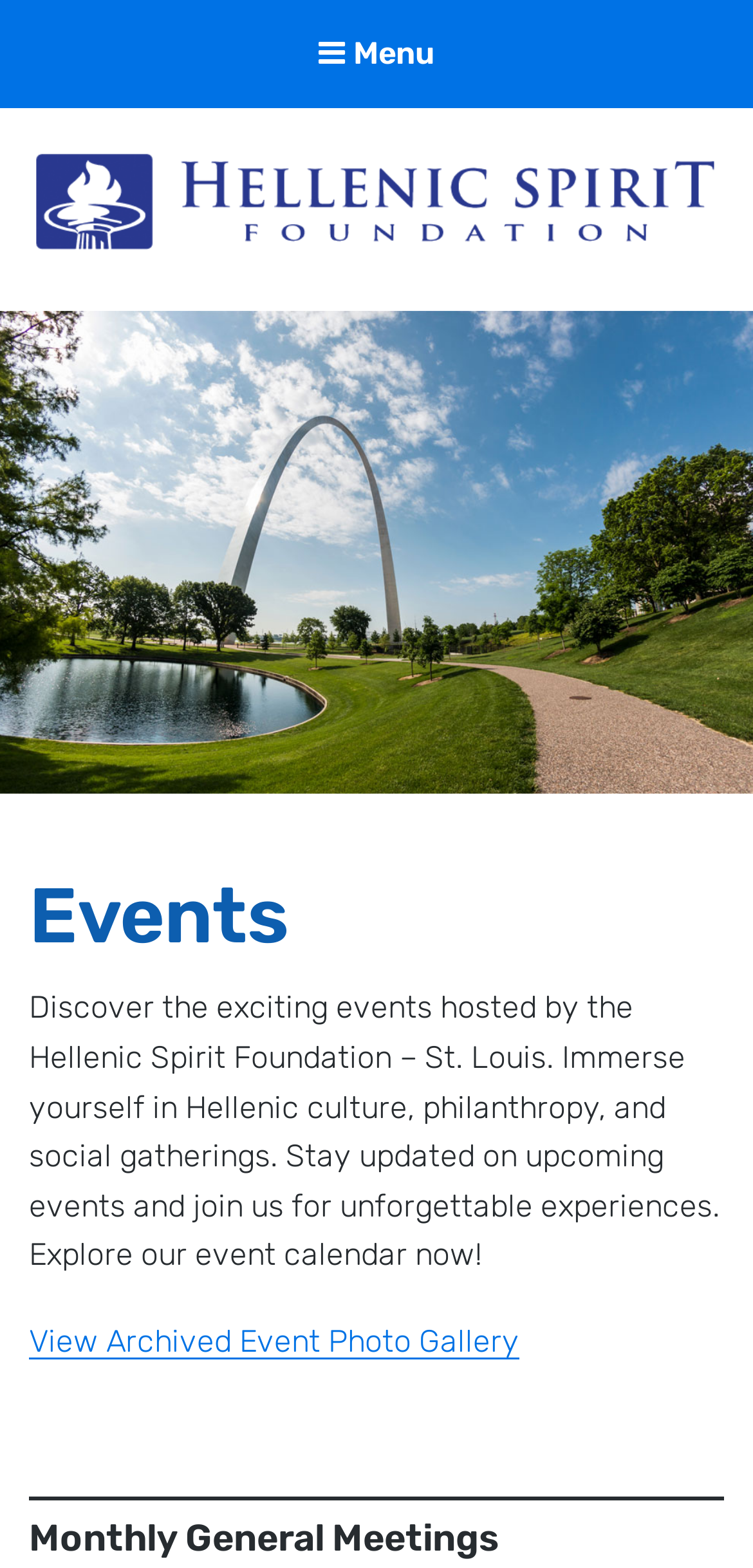Provide a single word or phrase answer to the question: 
What type of events are hosted by the foundation?

Hellenic culture, philanthropy, and social gatherings